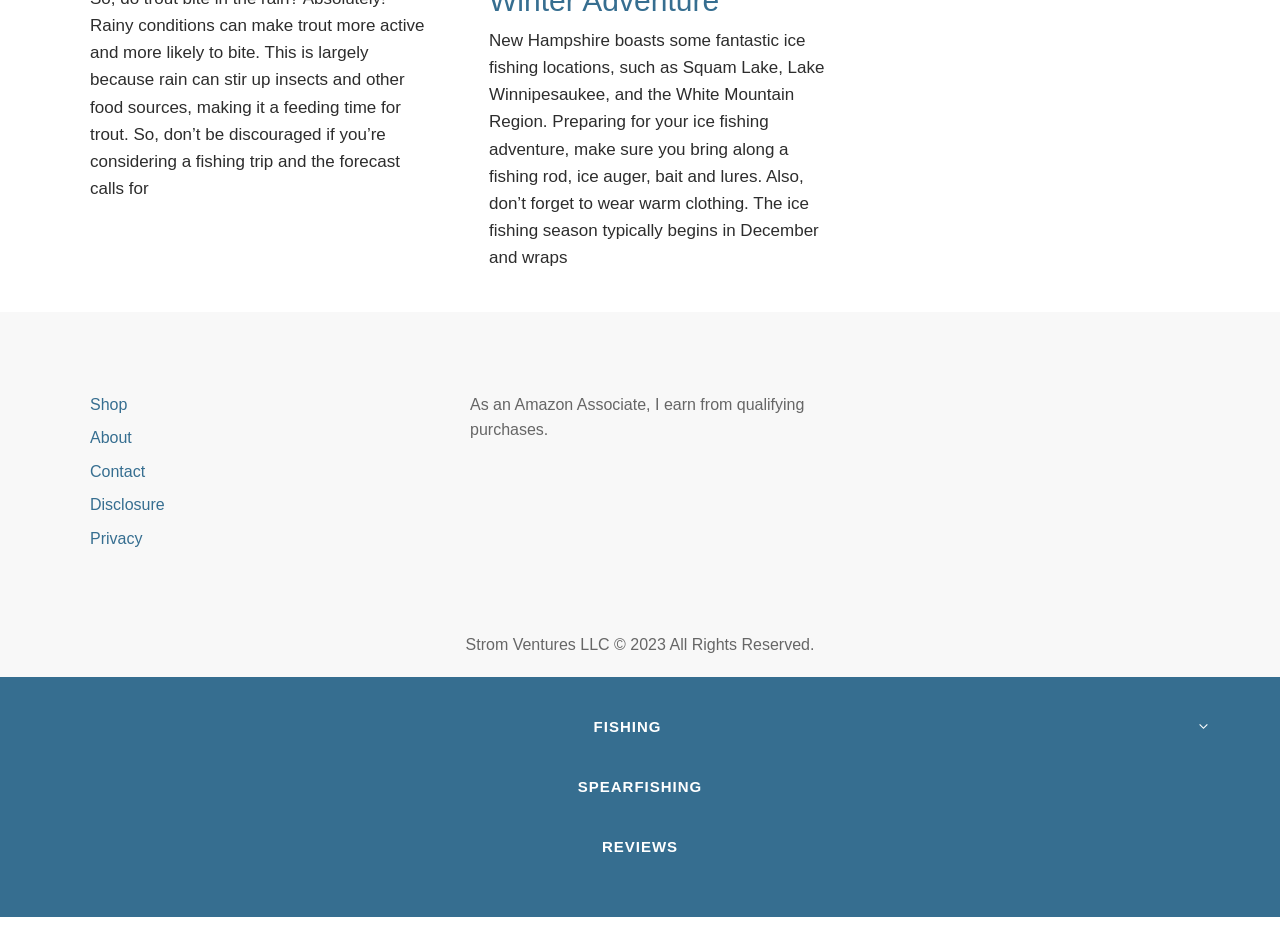Reply to the question with a brief word or phrase: What is the name of the company that owns the website?

Strom Ventures LLC